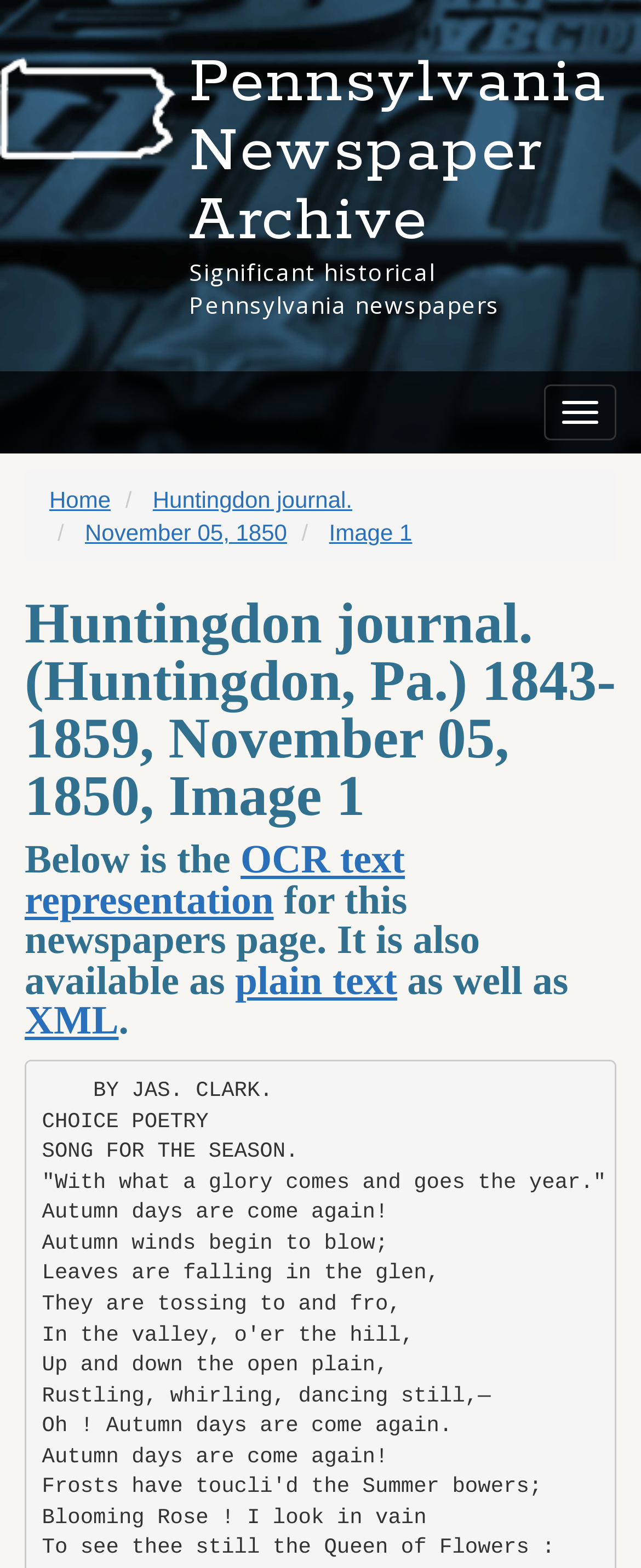Give a concise answer of one word or phrase to the question: 
How many formats are available for the newspaper page?

3